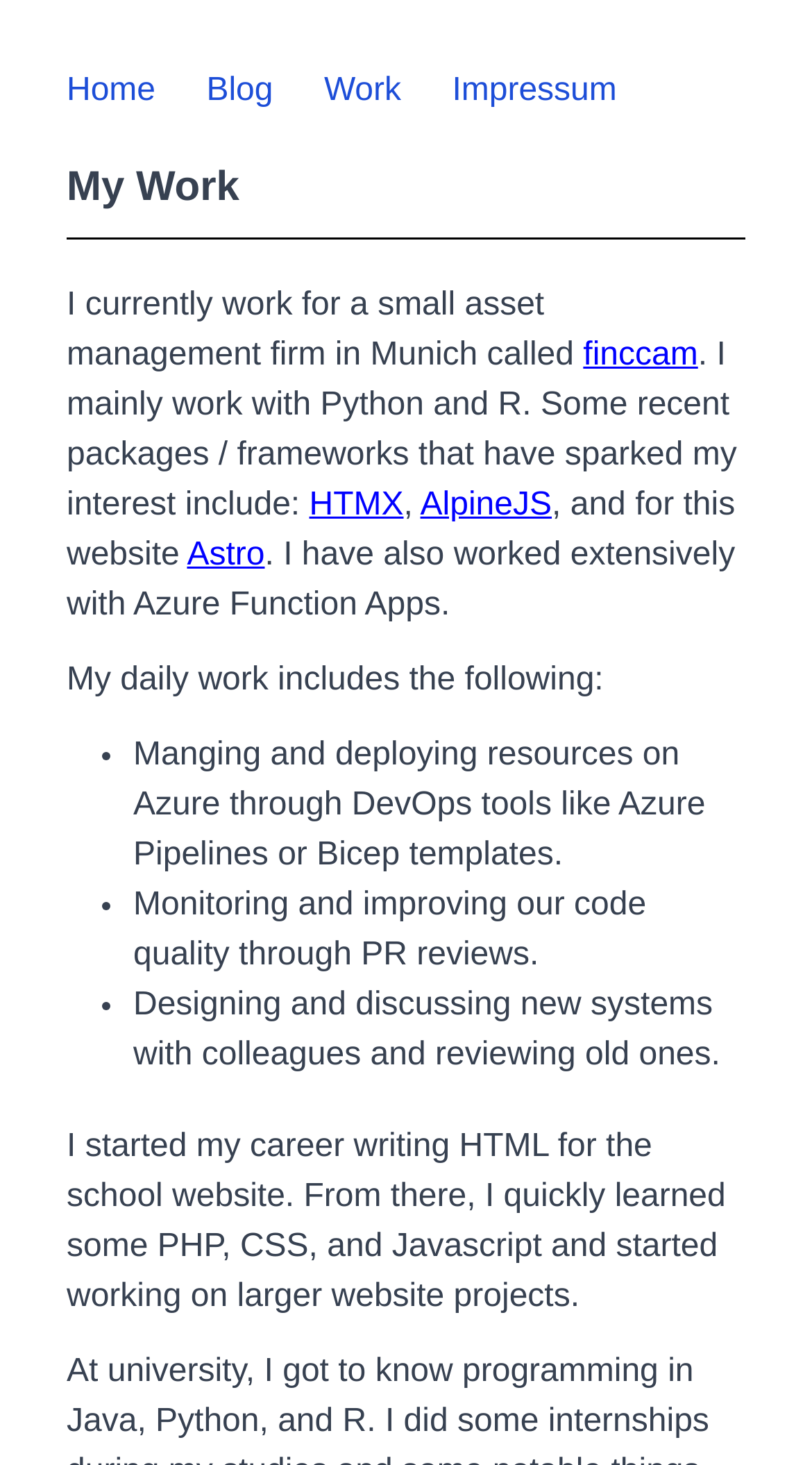Answer the question below in one word or phrase:
How did Alexander Kammerer start his career?

Writing HTML for the school website